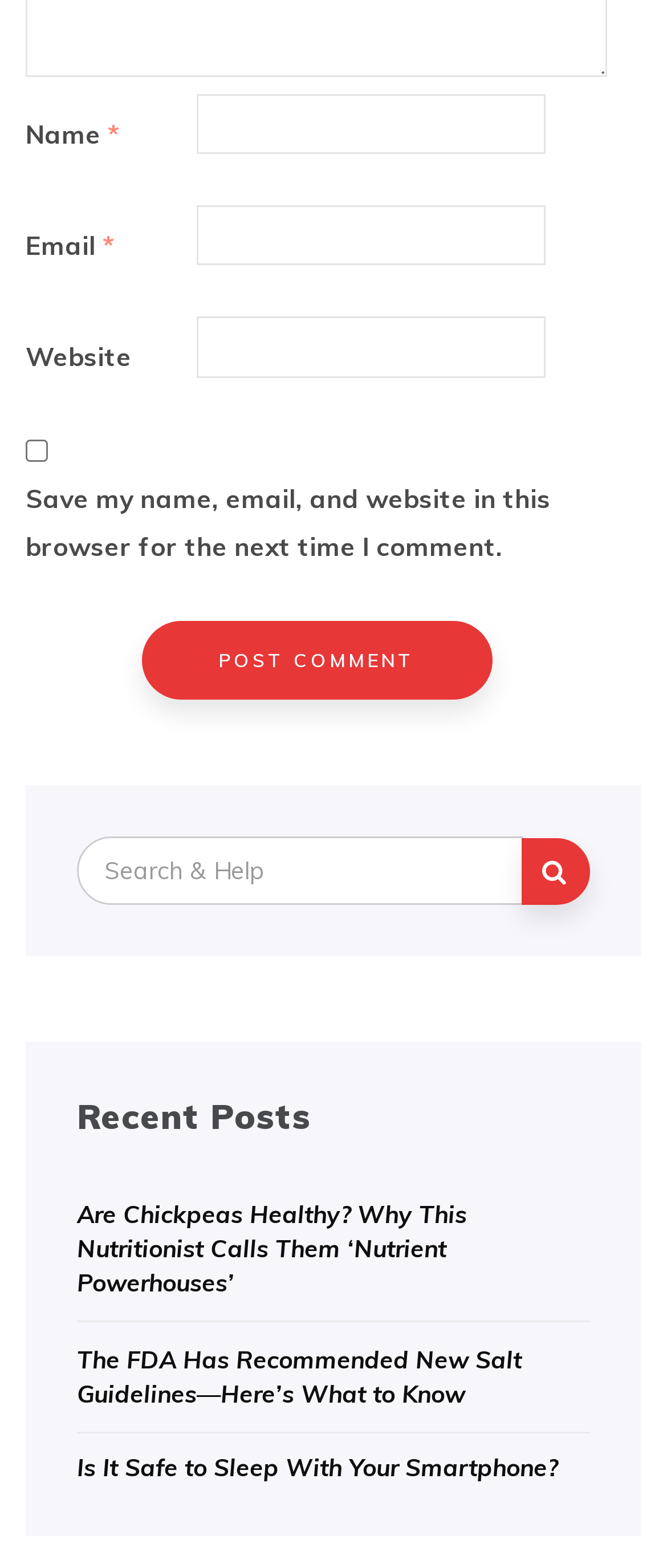What is the label of the checkbox?
Answer the question based on the image using a single word or a brief phrase.

Save my name, email, and website in this browser for the next time I comment.